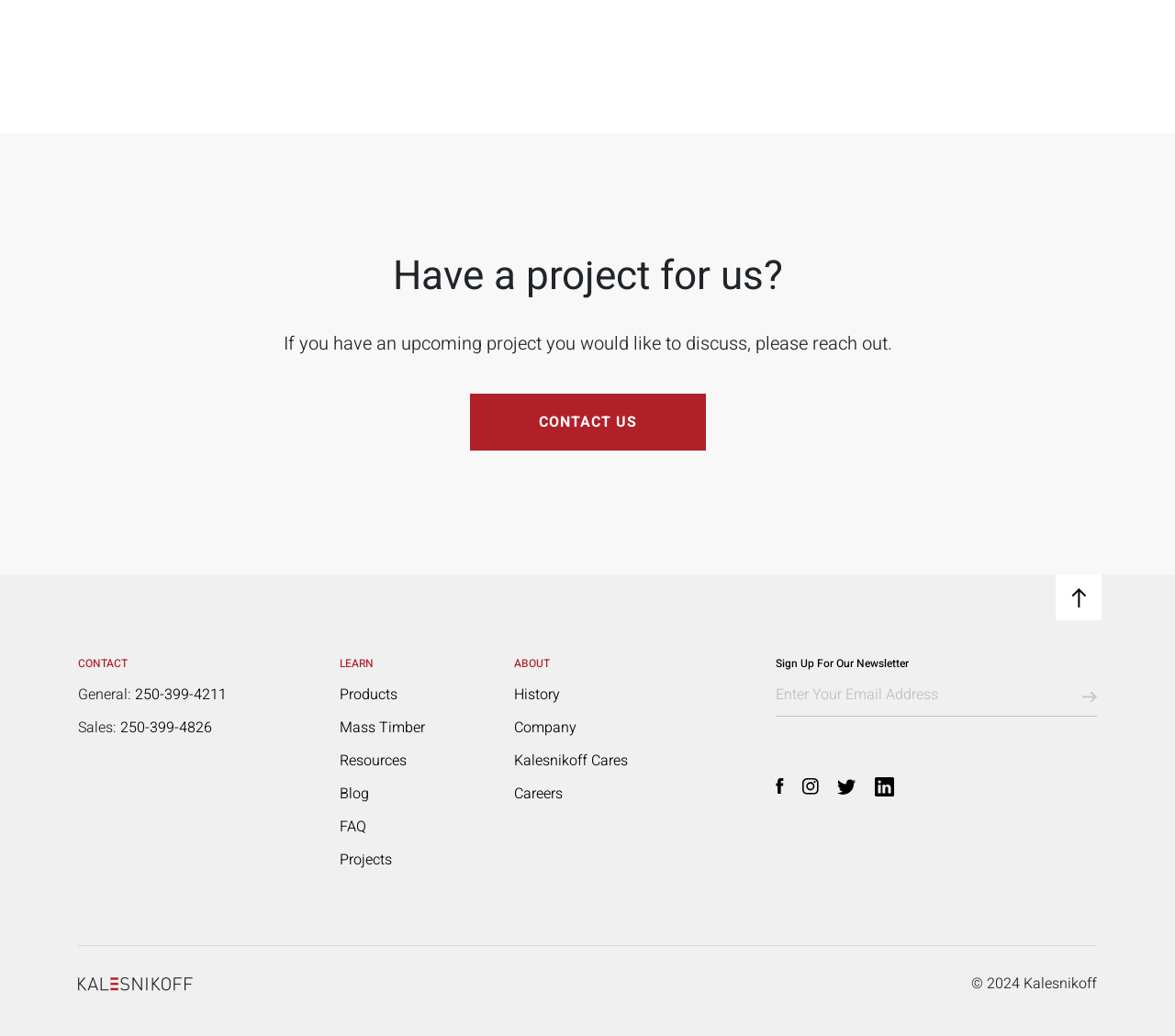Indicate the bounding box coordinates of the element that must be clicked to execute the instruction: "Sign up for the newsletter". The coordinates should be given as four float numbers between 0 and 1, i.e., [left, top, right, bottom].

[0.66, 0.634, 0.934, 0.647]